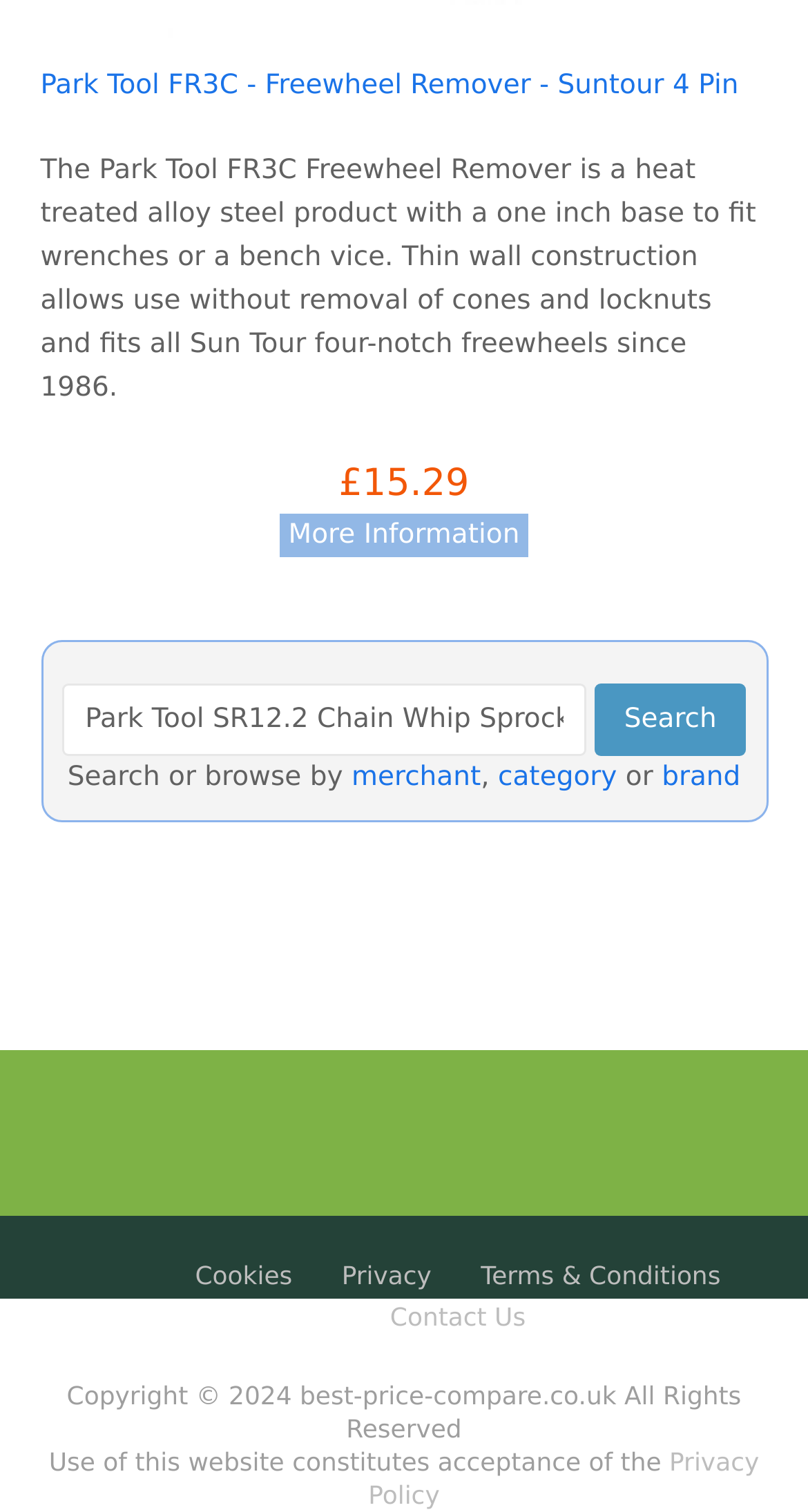Determine the coordinates of the bounding box that should be clicked to complete the instruction: "Search for products". The coordinates should be represented by four float numbers between 0 and 1: [left, top, right, bottom].

[0.077, 0.452, 0.726, 0.5]